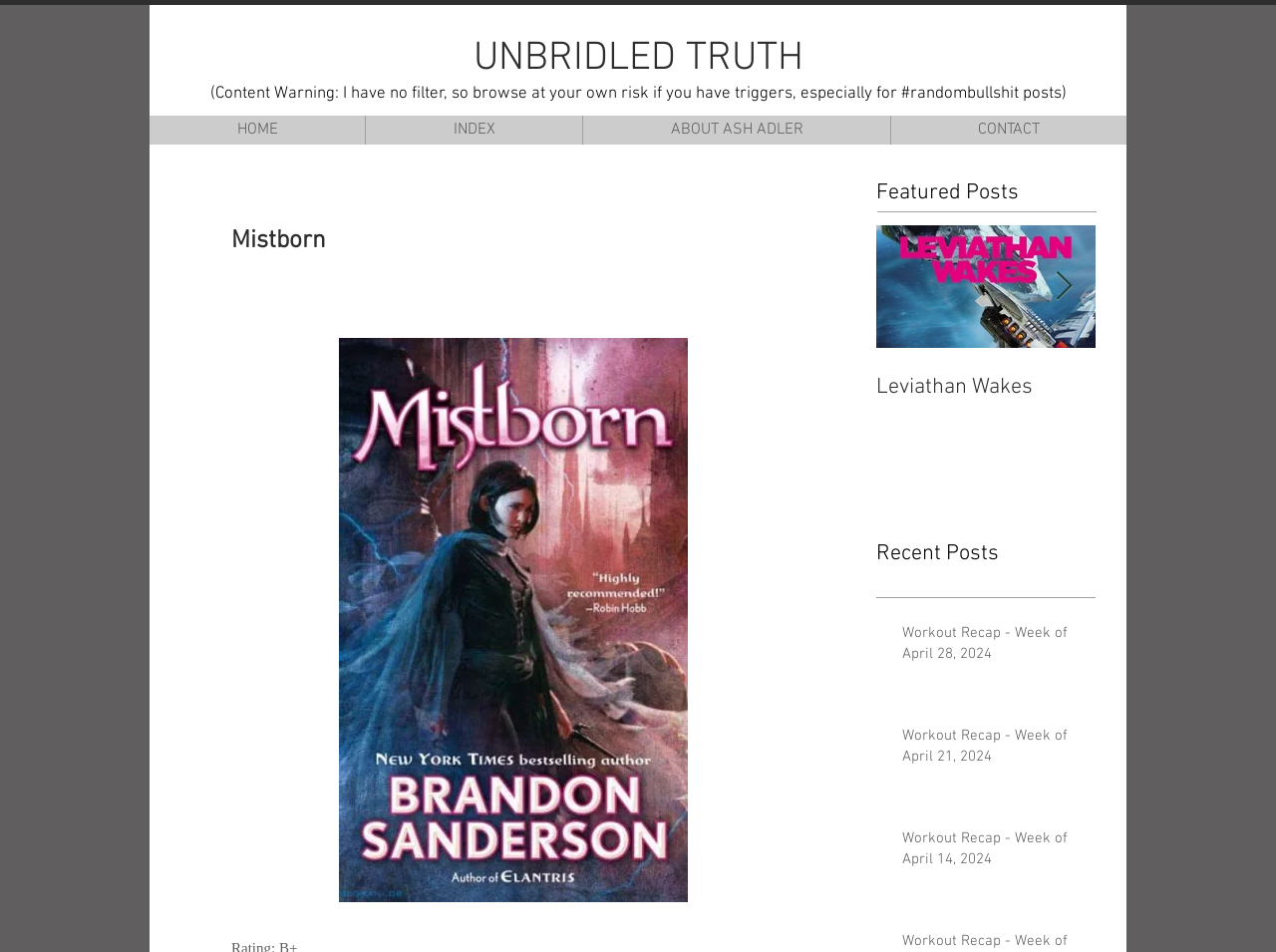Identify the bounding box coordinates for the element that needs to be clicked to fulfill this instruction: "Click the 'HOME' link". Provide the coordinates in the format of four float numbers between 0 and 1: [left, top, right, bottom].

[0.117, 0.121, 0.286, 0.152]